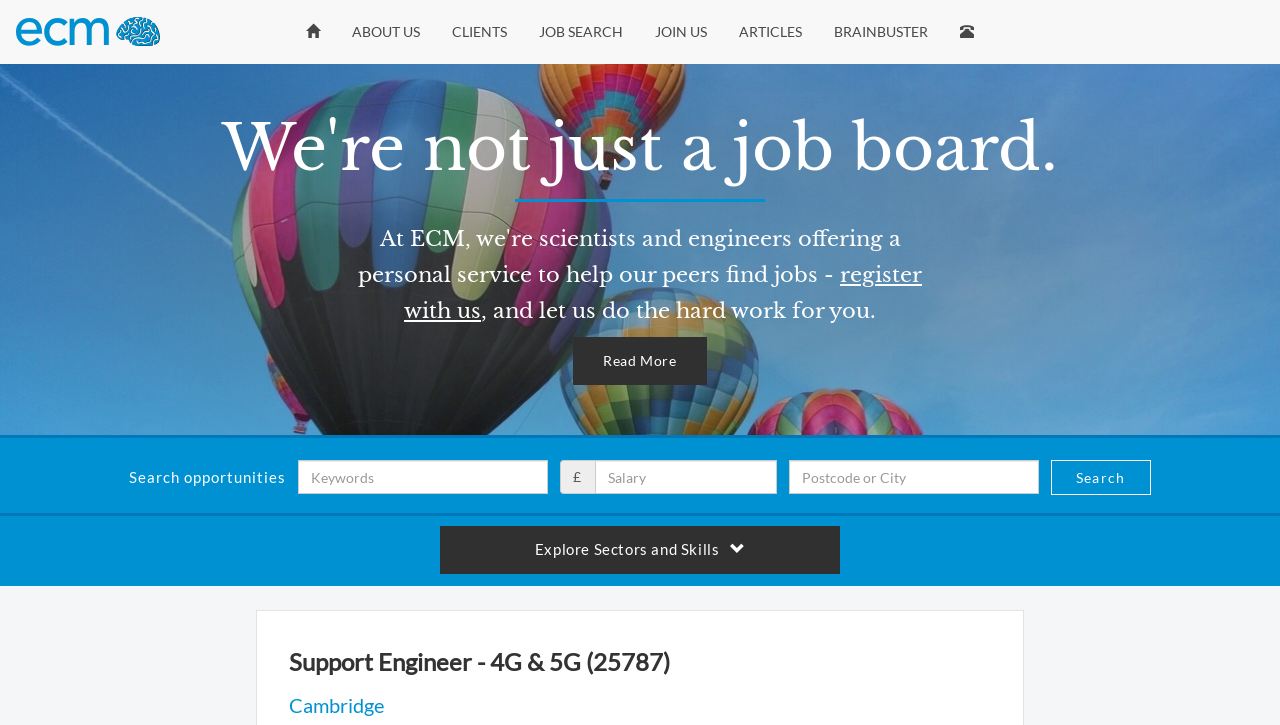Using the given description, provide the bounding box coordinates formatted as (top-left x, top-left y, bottom-right x, bottom-right y), with all values being floating point numbers between 0 and 1. Description: parent_node: Search opportunities name="keywords" placeholder="Keywords"

[0.233, 0.635, 0.428, 0.682]